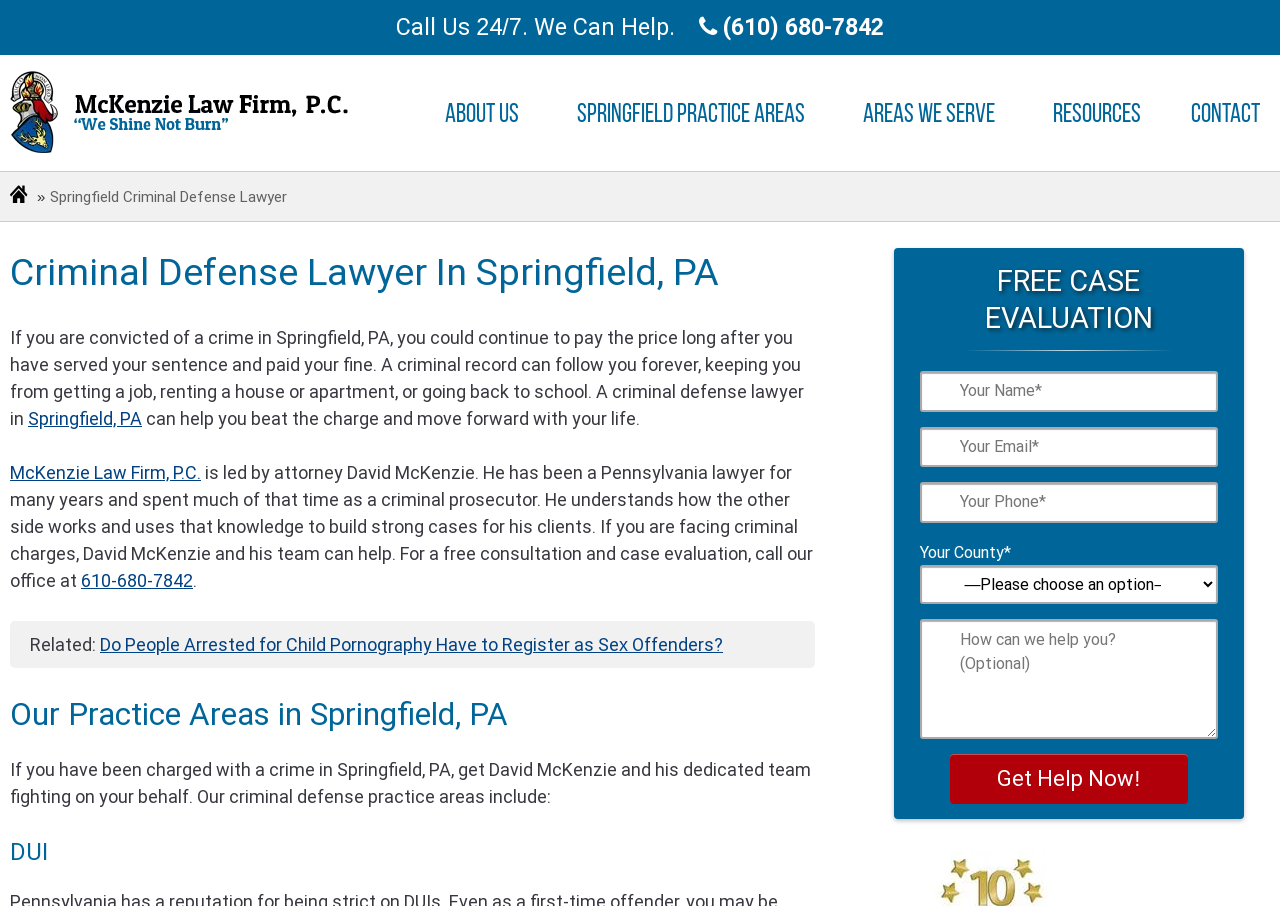Identify the bounding box coordinates for the element you need to click to achieve the following task: "Read about Springfield practice areas". The coordinates must be four float values ranging from 0 to 1, formatted as [left, top, right, bottom].

[0.445, 0.105, 0.645, 0.15]